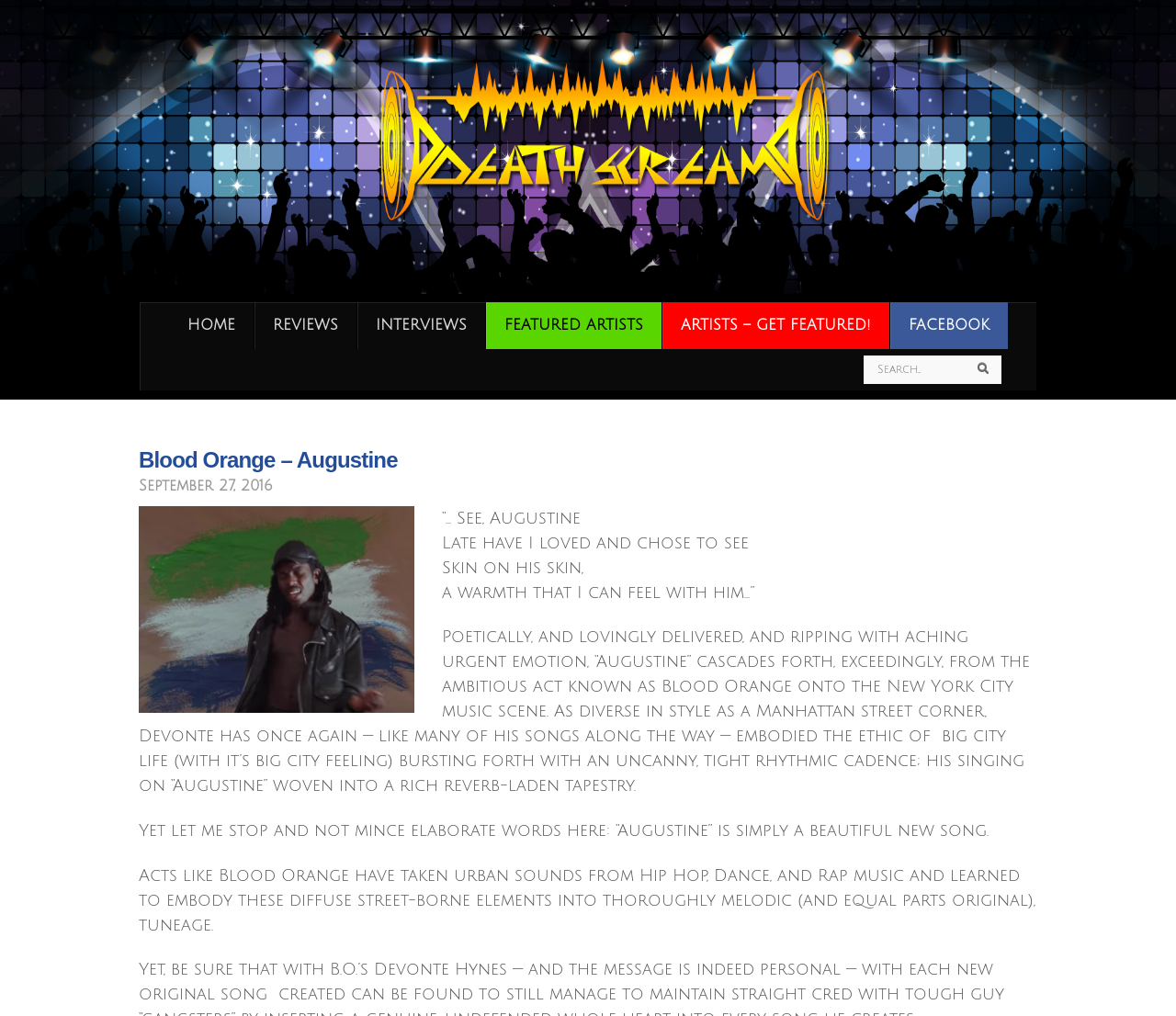Using the webpage screenshot and the element description Home, determine the bounding box coordinates. Specify the coordinates in the format (top-left x, top-left y, bottom-right x, bottom-right y) with values ranging from 0 to 1.

[0.143, 0.297, 0.215, 0.343]